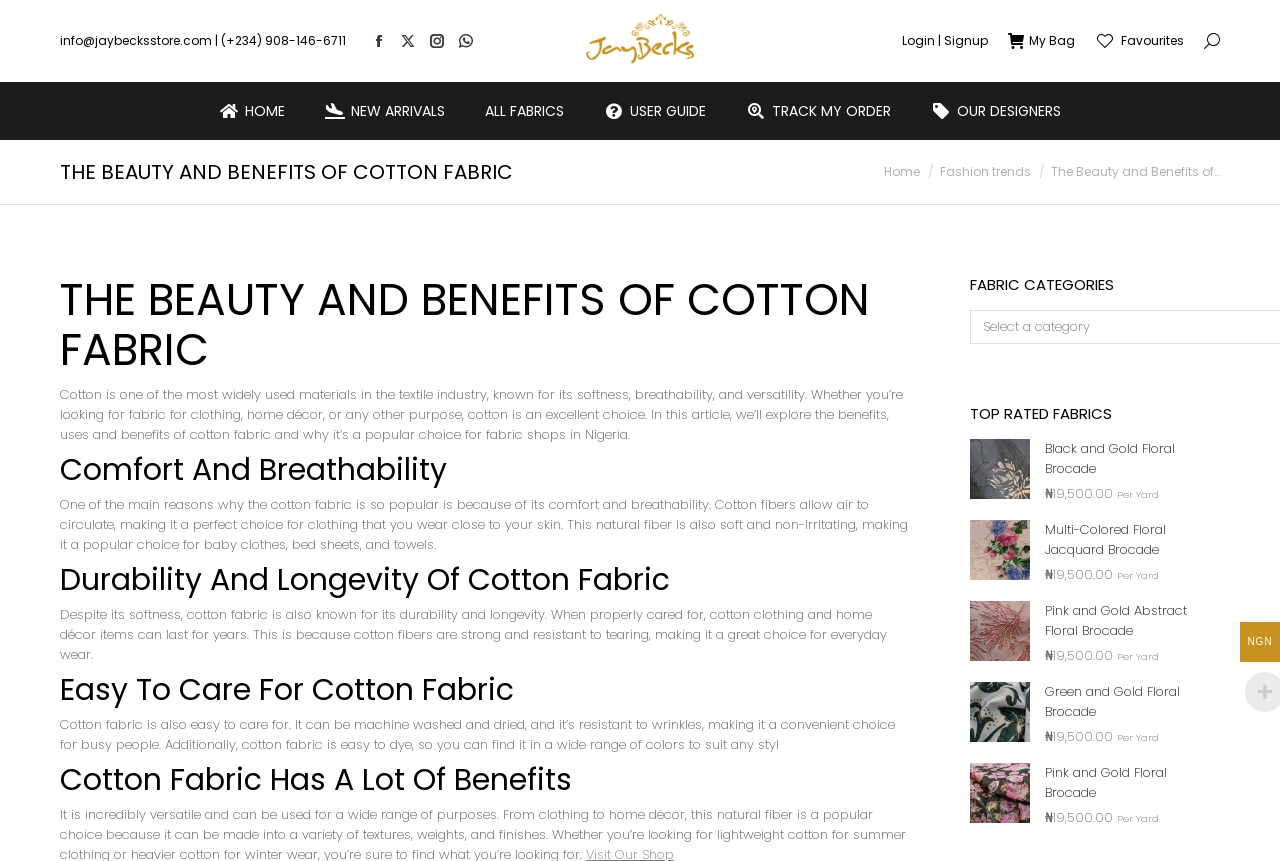Using the provided element description "parent_node: Multi-Colored Floral Jacquard Brocade", determine the bounding box coordinates of the UI element.

[0.758, 0.604, 0.805, 0.681]